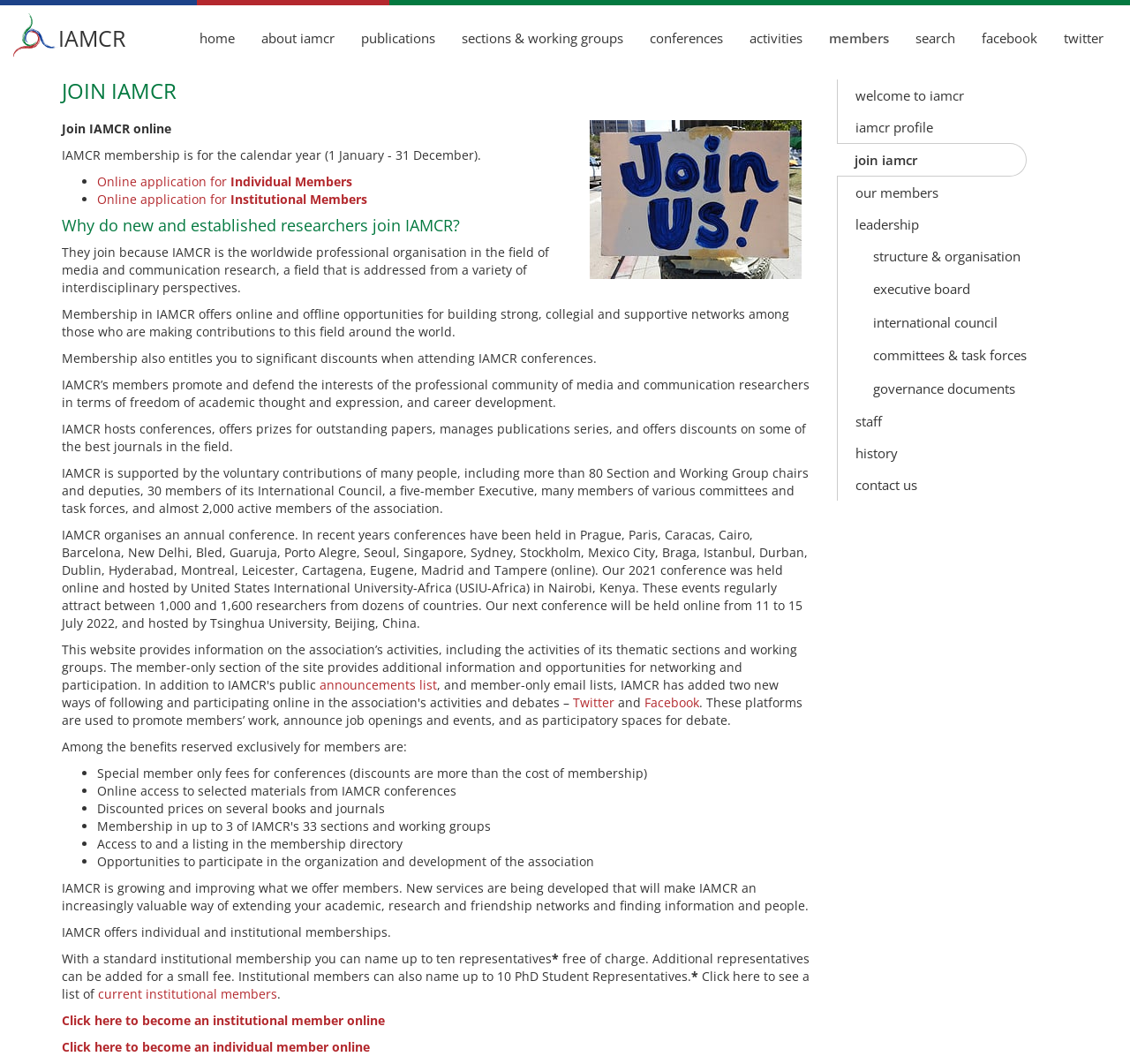Please find the bounding box coordinates of the element that you should click to achieve the following instruction: "Apply for Individual Membership online". The coordinates should be presented as four float numbers between 0 and 1: [left, top, right, bottom].

[0.086, 0.163, 0.312, 0.179]